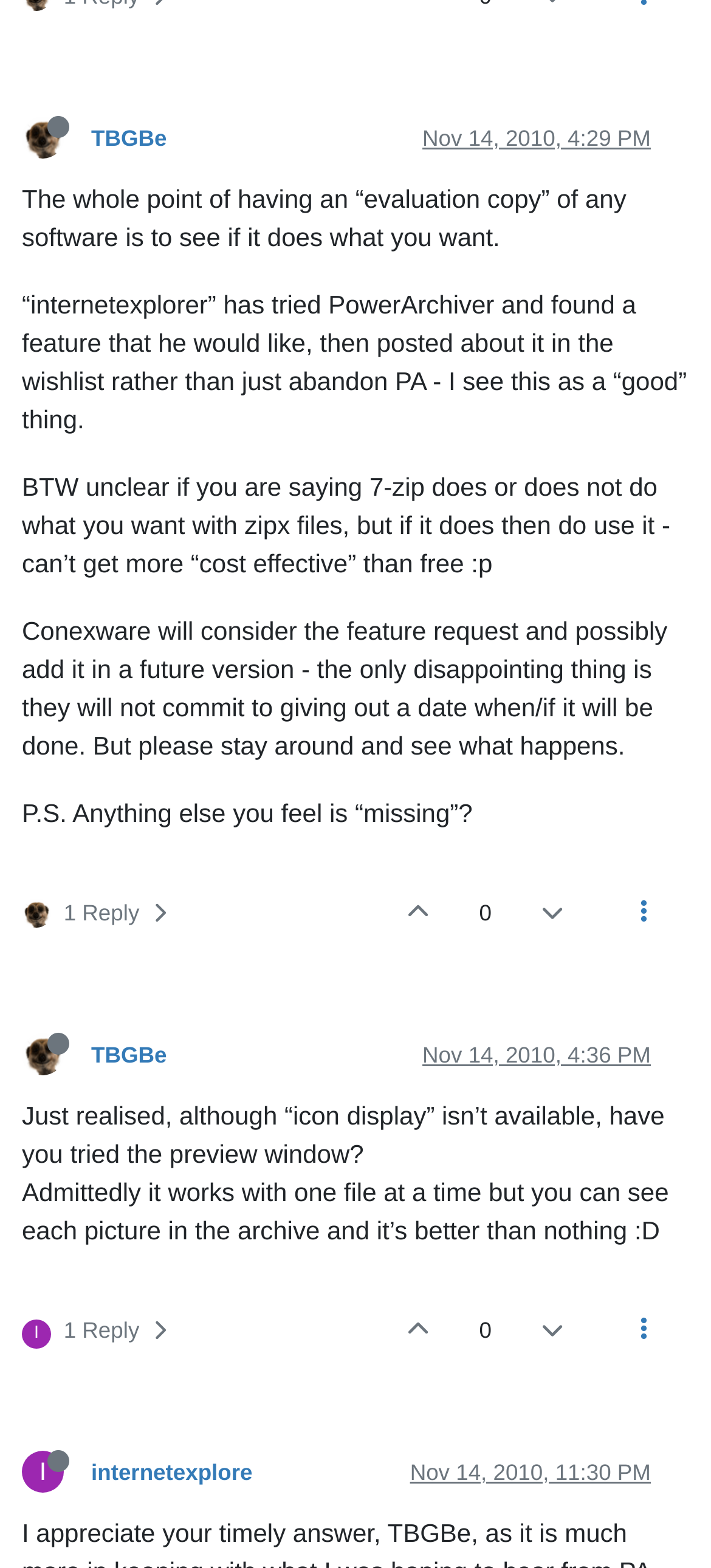How many replies are there in the conversation?
Using the image, give a concise answer in the form of a single word or short phrase.

3